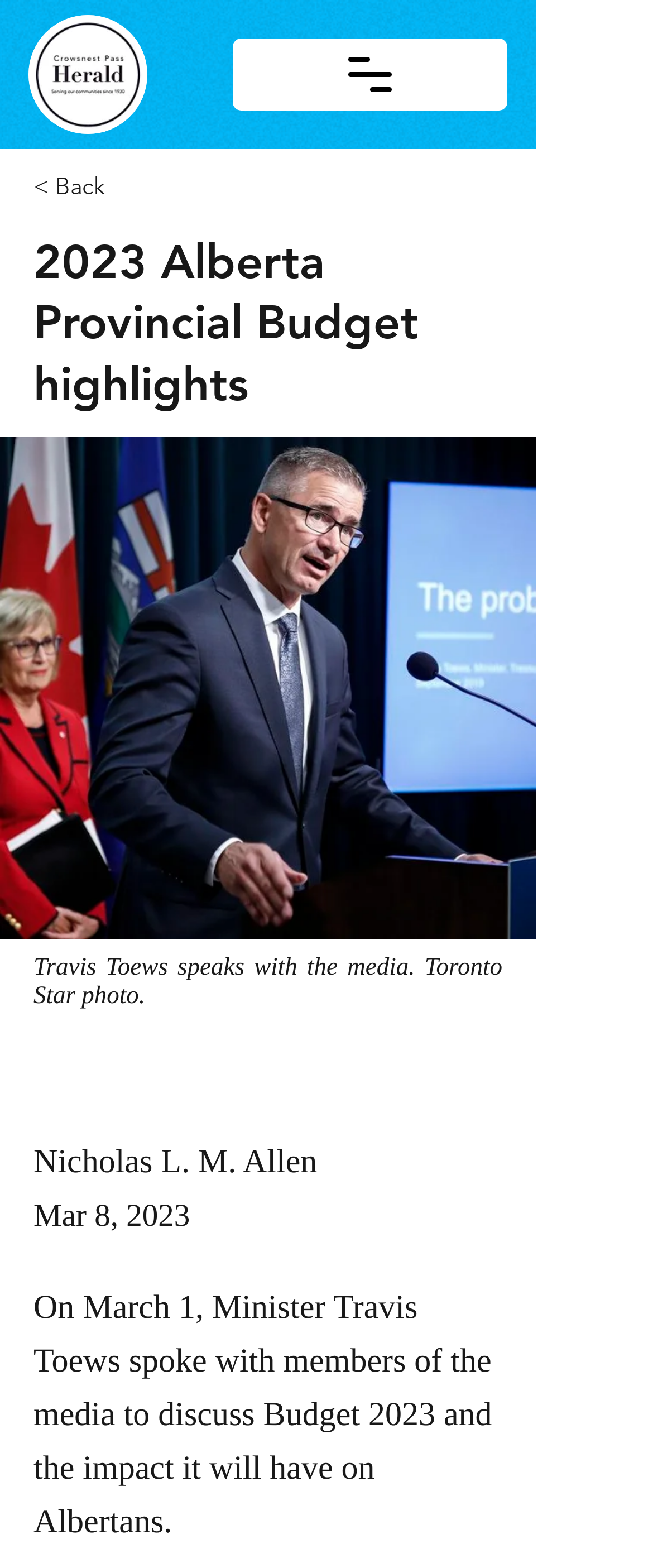Explain in detail what is displayed on the webpage.

The webpage appears to be an article or news page about the 2023 Alberta Provincial Budget. At the top left, there is a logo of the Pass Herald, accompanied by a link to the logo. To the right of the logo, there is a button to open the navigation menu. 

Below the logo, there is a heading that reads "2023 Alberta Provincial Budget highlights". To the right of the heading, there is a link with a back arrow, indicating a way to navigate back to a previous page. 

The main content of the page is an article about Minister Travis Toews speaking with the media about Budget 2023. There is a photo of Travis Toews, with a caption "Travis Toews speaks with the media. Toronto Star photo." The article is attributed to Nicholas L. M. Allen and is dated March 8, 2023. The main text of the article summarizes the discussion between Minister Toews and the media, stating that he spoke about Budget 2023 and its impact on Albertans.